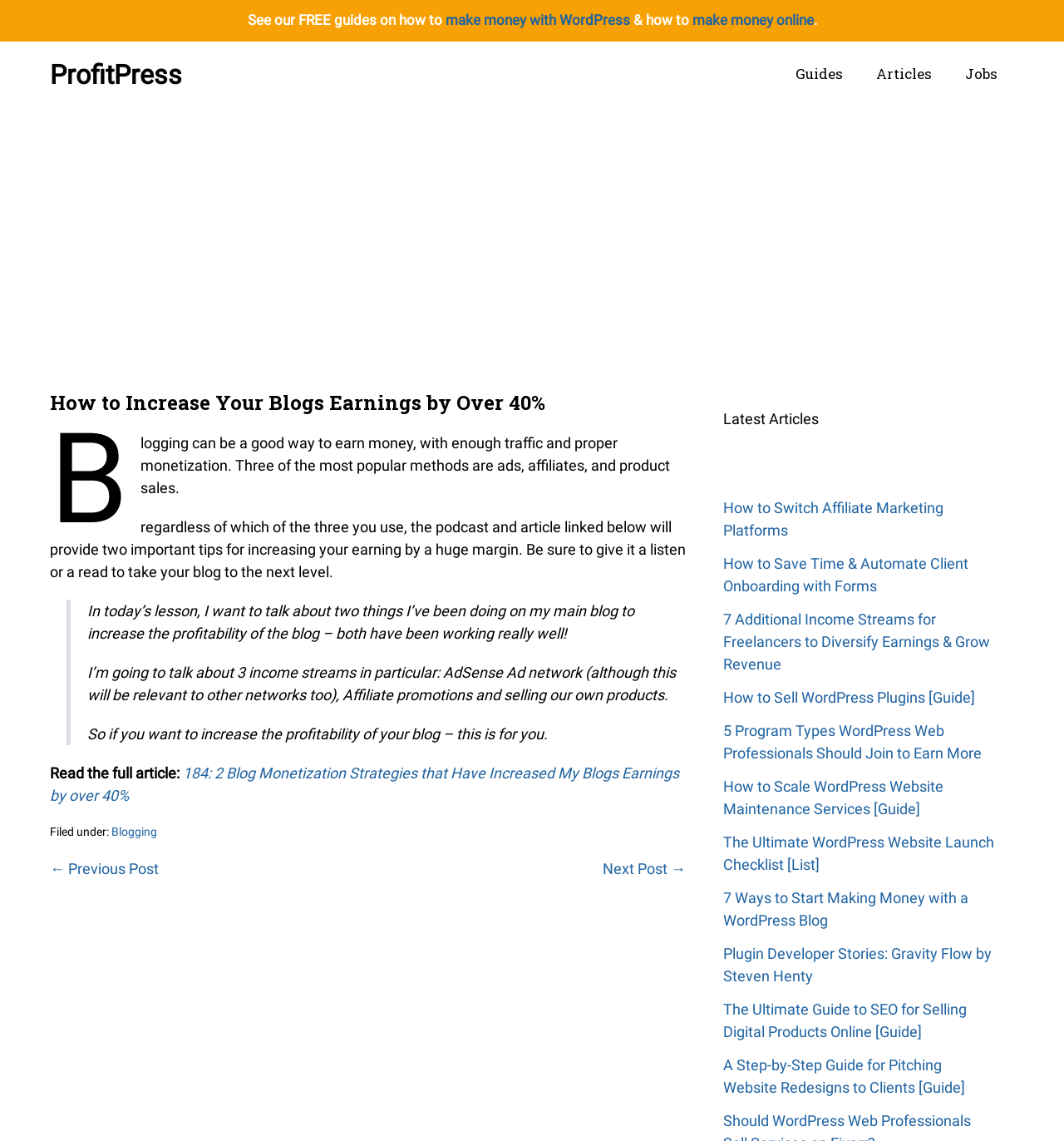Please determine the bounding box coordinates of the element's region to click in order to carry out the following instruction: "view the Facebook page". The coordinates should be four float numbers between 0 and 1, i.e., [left, top, right, bottom].

None